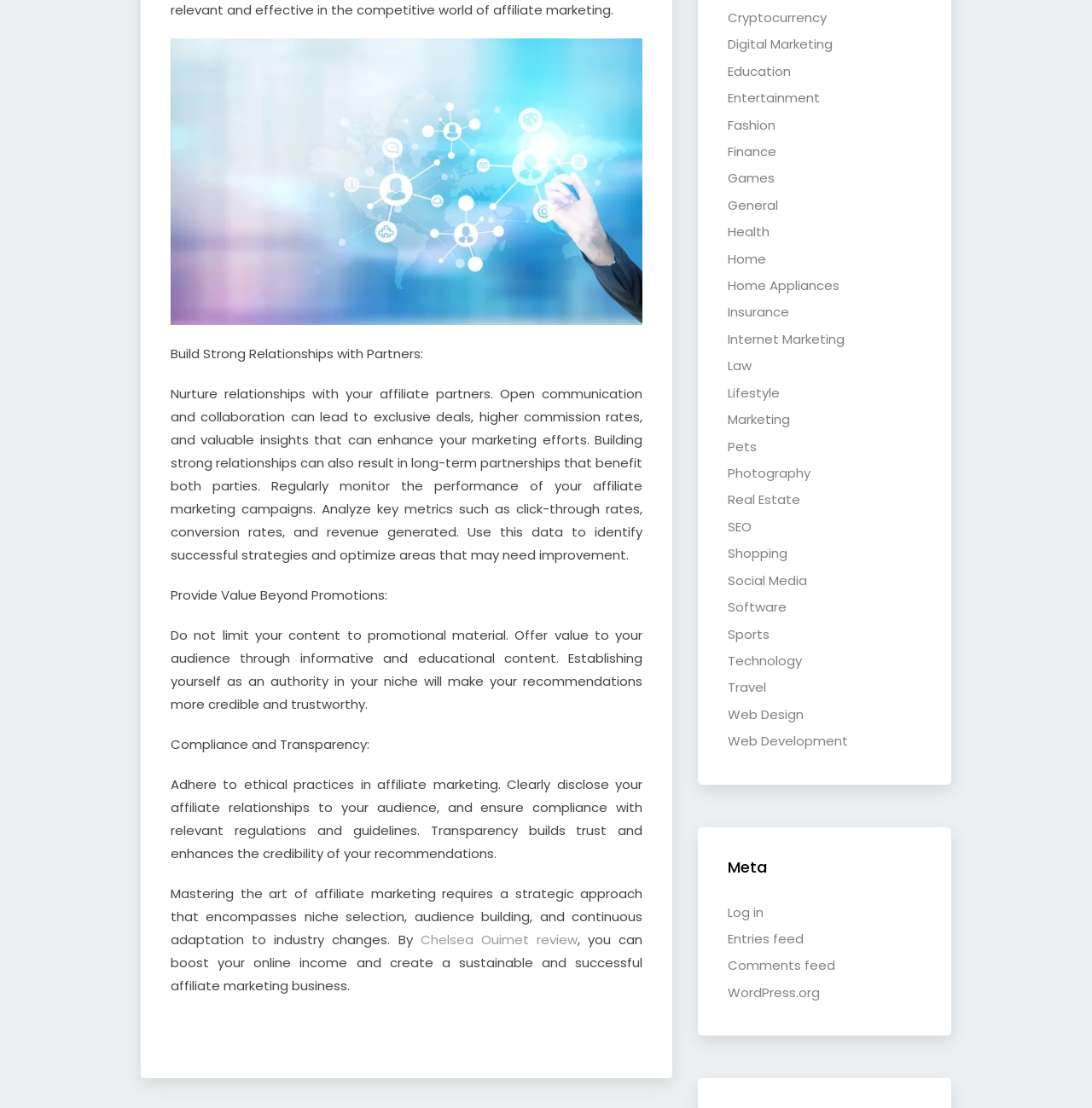Kindly determine the bounding box coordinates of the area that needs to be clicked to fulfill this instruction: "Visit the 'Marketing' page".

[0.667, 0.37, 0.724, 0.387]